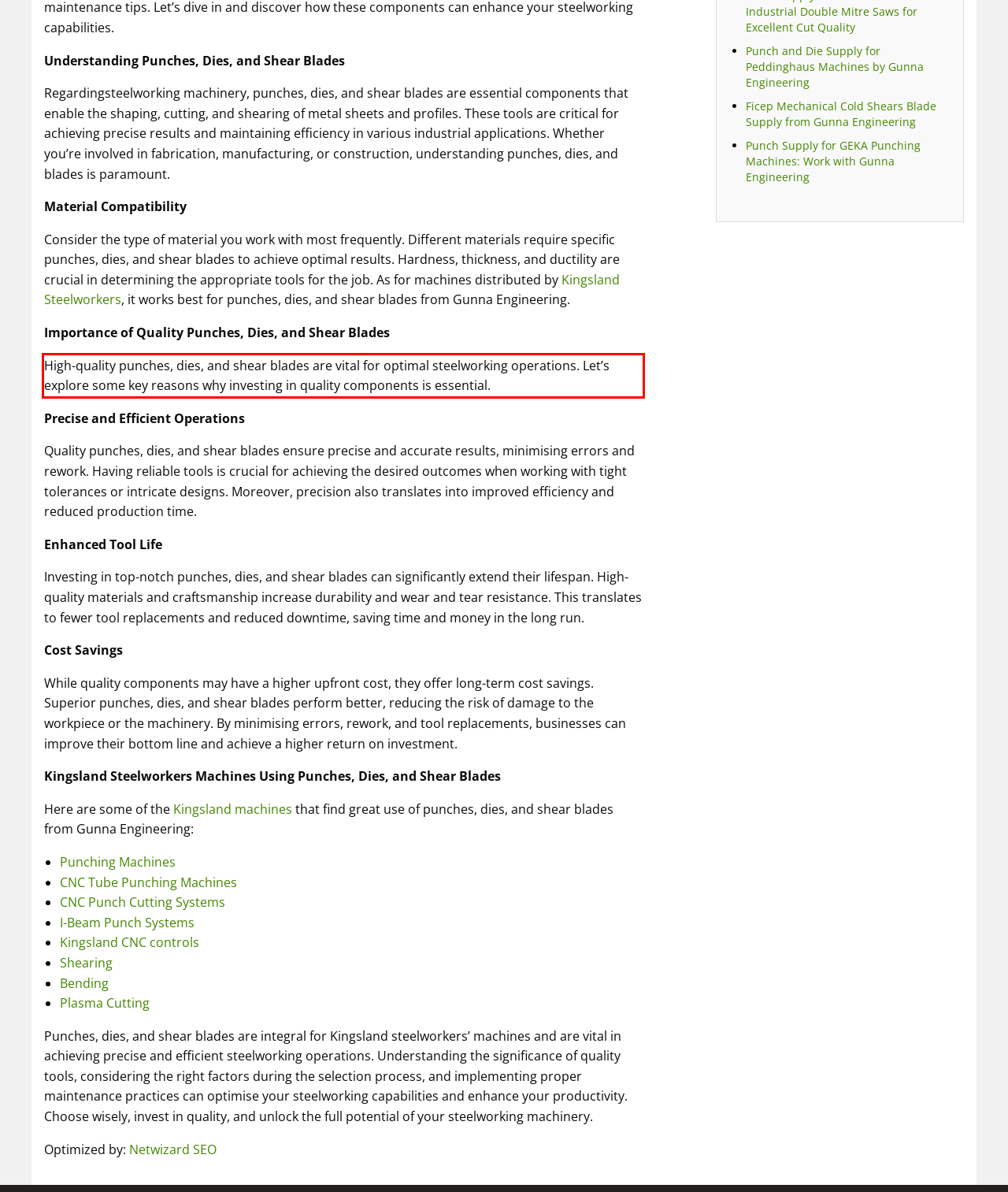You are given a screenshot with a red rectangle. Identify and extract the text within this red bounding box using OCR.

High-quality punches, dies, and shear blades are vital for optimal steelworking operations. Let’s explore some key reasons why investing in quality components is essential.